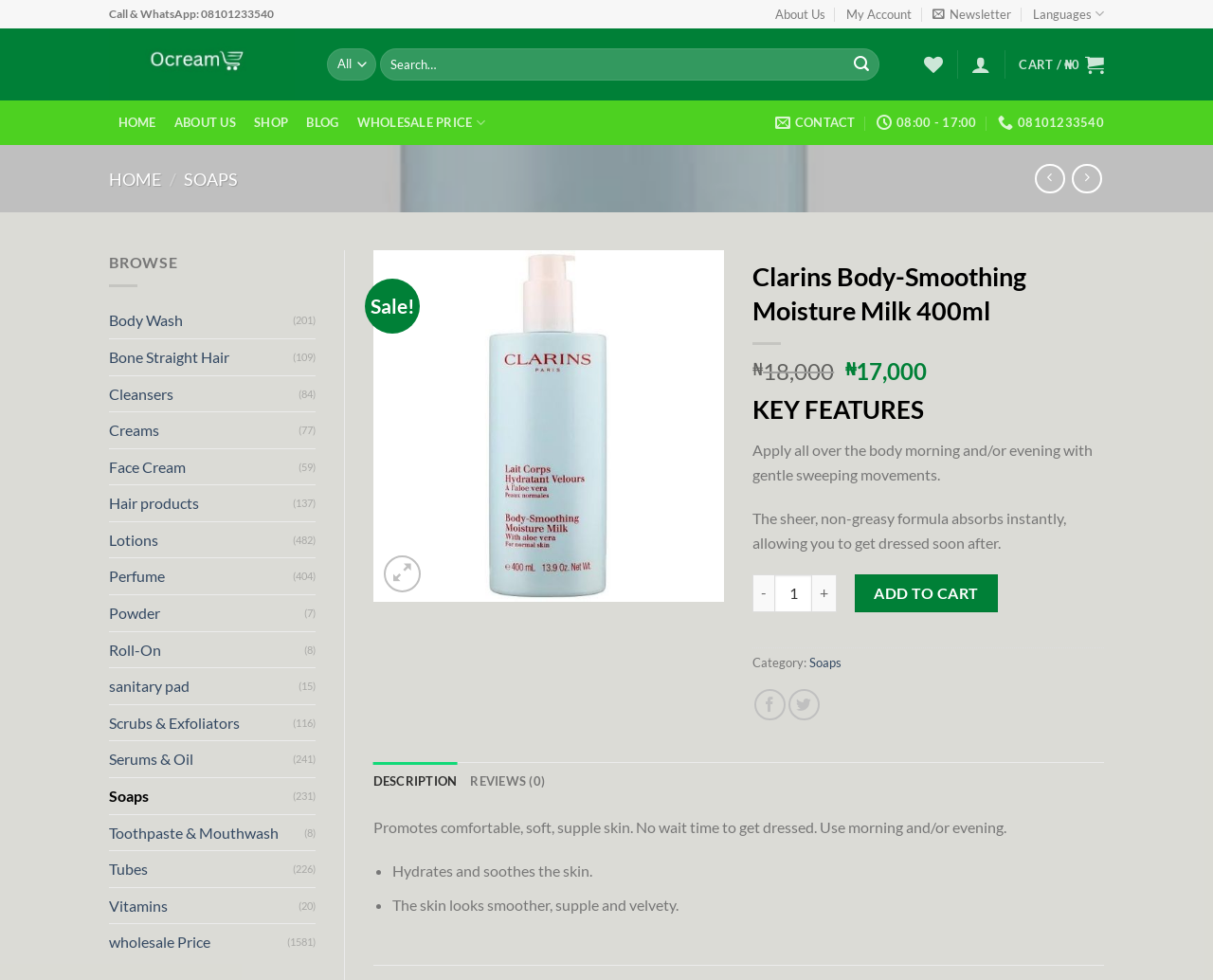What is the original price of the Clarins Body-Smoothing Moisture Milk?
Refer to the image and provide a detailed answer to the question.

I found the original price by looking at the product description, where it says 'Original price was: ₦18,000'.